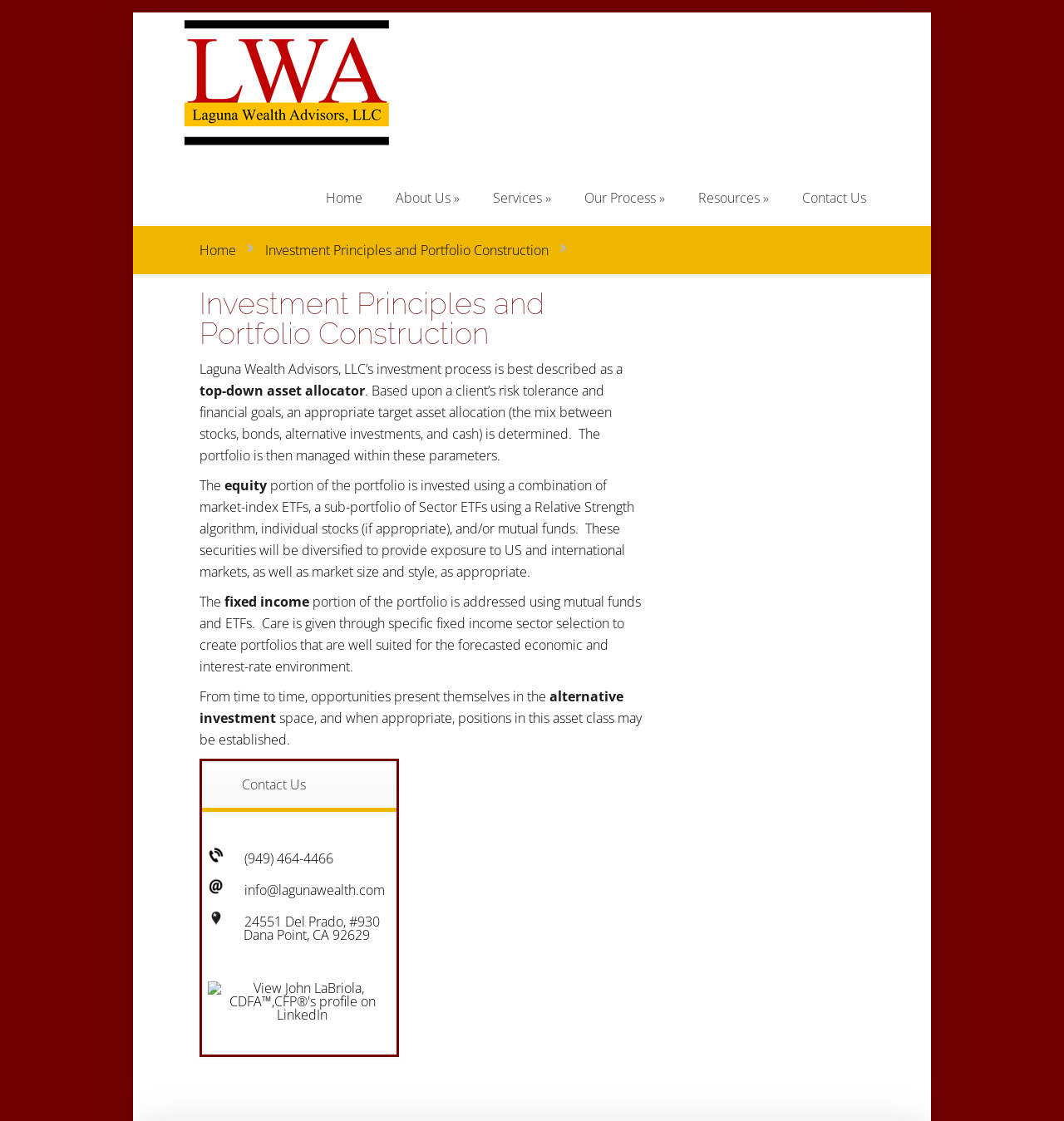What is the address of the company?
Using the image, respond with a single word or phrase.

24551 Del Prado, #930, Dana Point, CA 92629